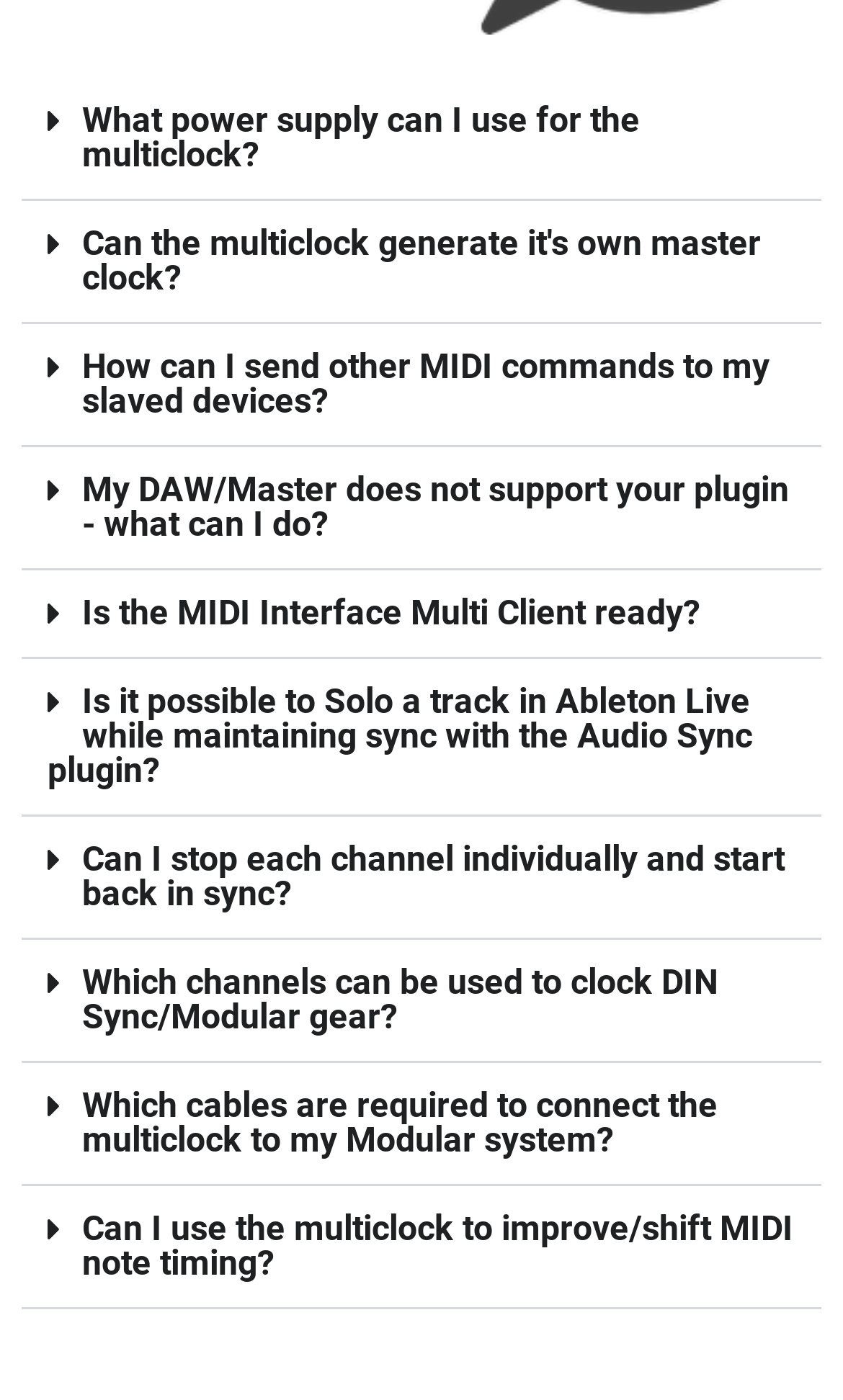Refer to the image and provide an in-depth answer to the question:
What is the topic of the first question?

The first question is about what power supply can be used for the multiclock, which suggests that the topic of the first question is power supply.